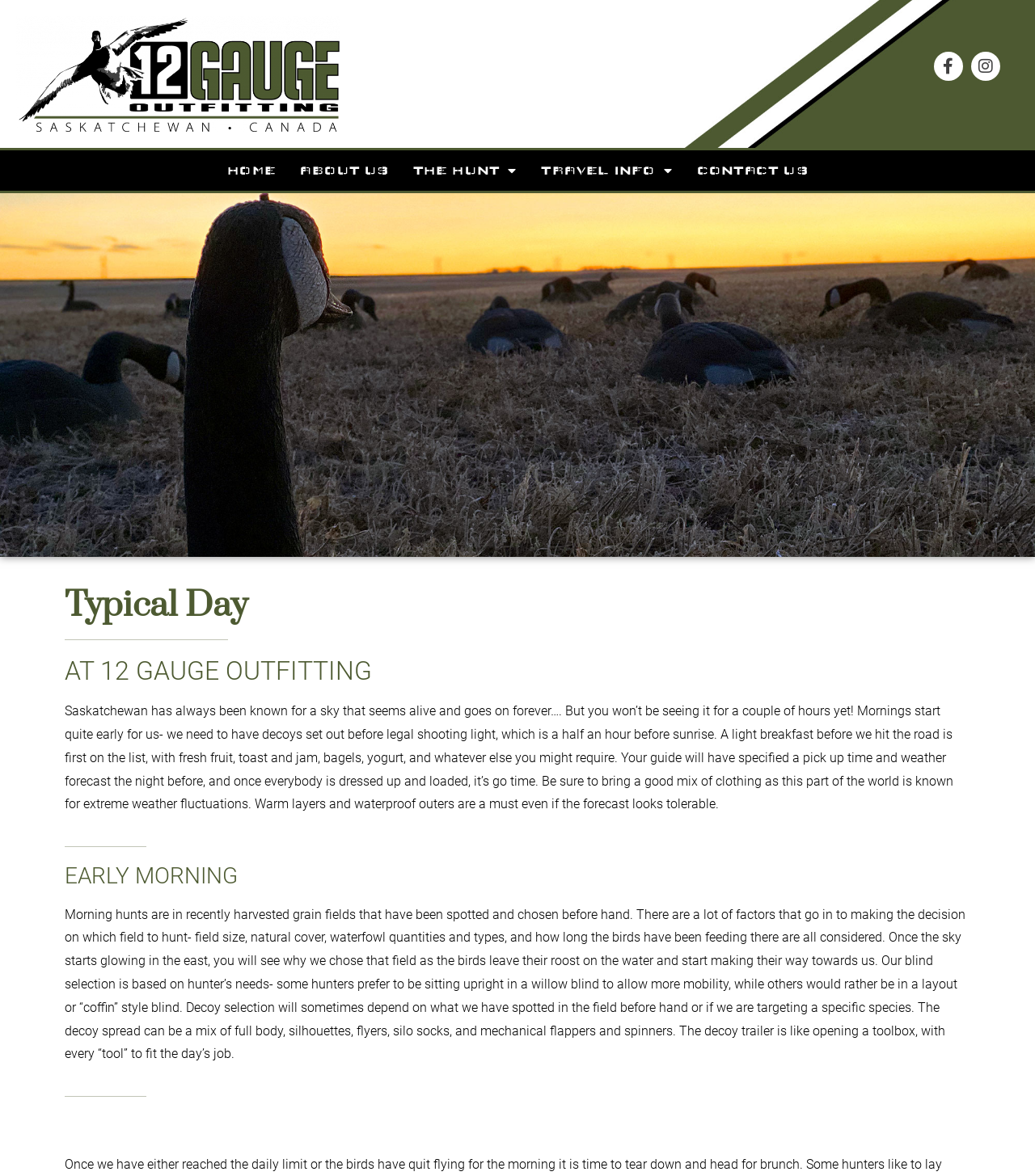Identify the bounding box coordinates of the region that needs to be clicked to carry out this instruction: "Go to HOME page". Provide these coordinates as four float numbers ranging from 0 to 1, i.e., [left, top, right, bottom].

[0.208, 0.128, 0.278, 0.162]